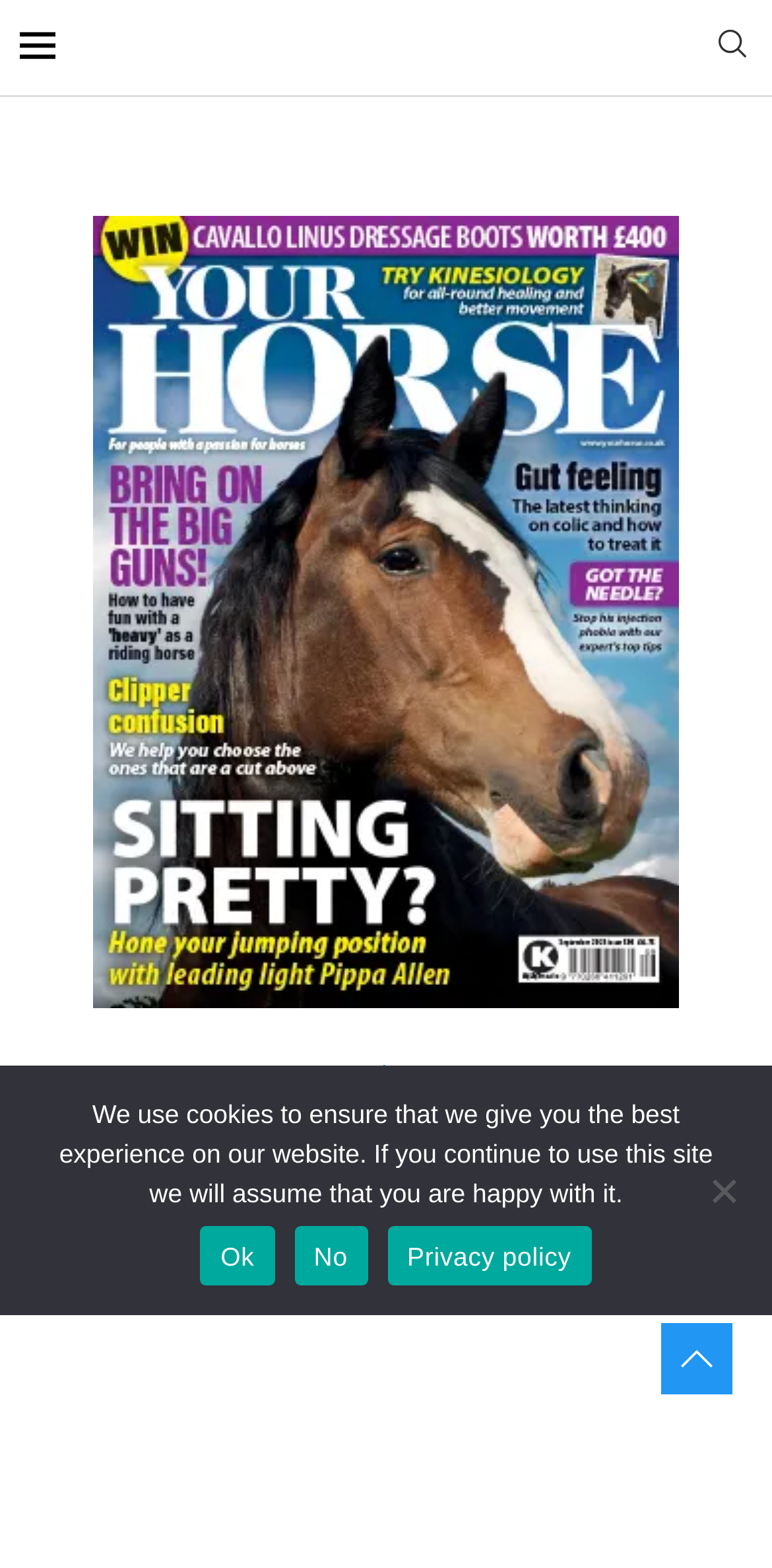Provide the bounding box coordinates of the HTML element this sentence describes: "Privacy policy". The bounding box coordinates consist of four float numbers between 0 and 1, i.e., [left, top, right, bottom].

[0.502, 0.782, 0.766, 0.82]